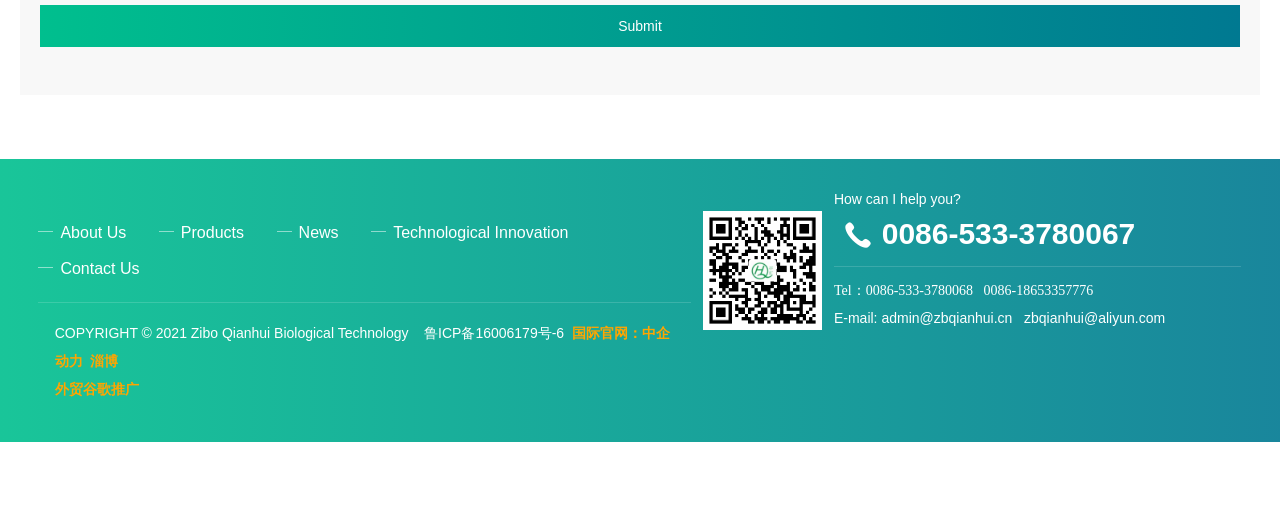Determine the bounding box for the UI element described here: "zbqianhui@aliyun.com".

[0.8, 0.593, 0.91, 0.624]